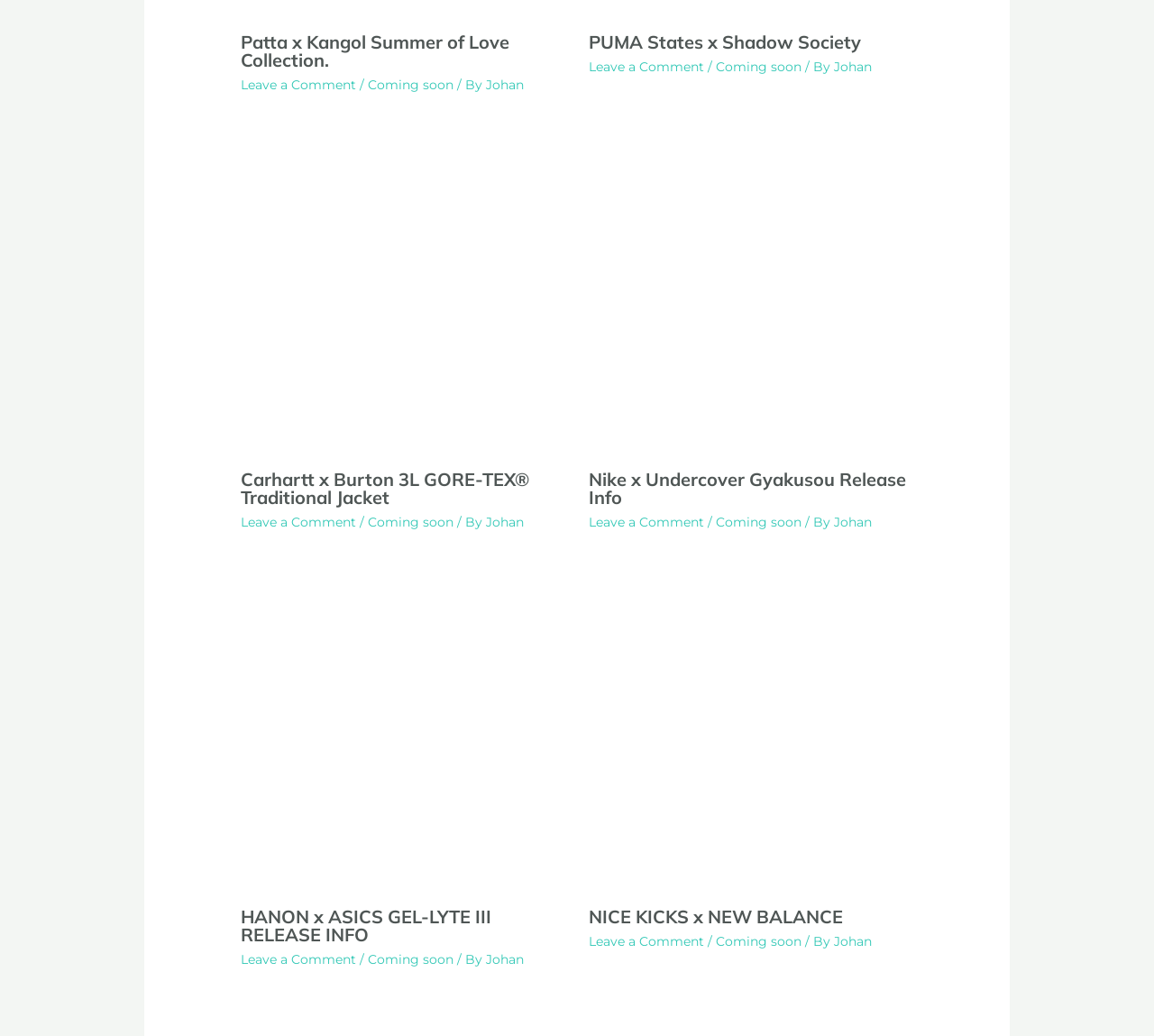What is the title of the first article?
Please look at the screenshot and answer using one word or phrase.

Patta x Kangol Summer of Love Collection.